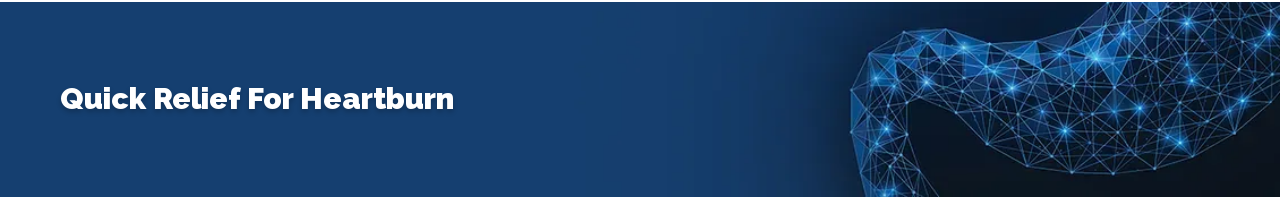Using the information in the image, give a detailed answer to the following question: What is the purpose of the image's layout?

The layout of the image, featuring a bold heading and a dynamic design, emphasizes the importance of addressing heartburn, indicating that solutions are available for the management of heartburn symptoms.